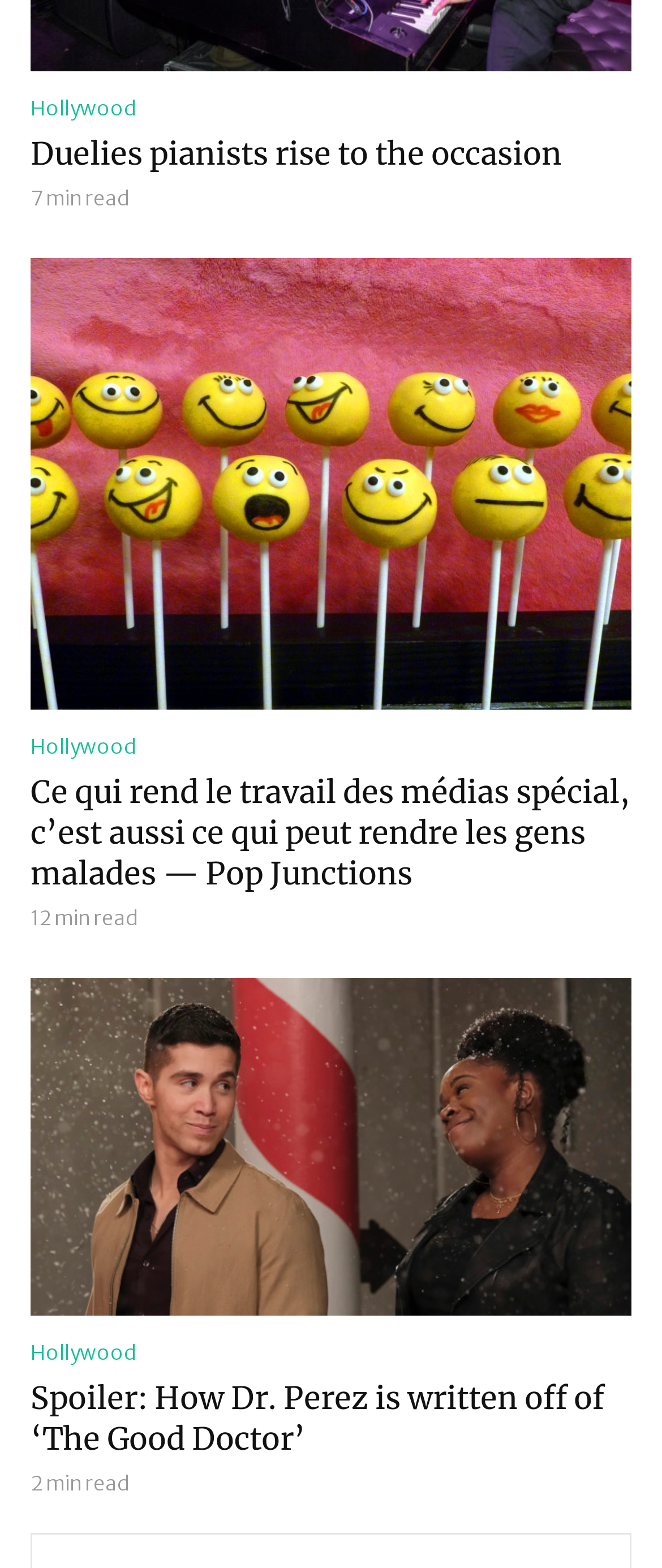What is the title of the first article?
Please provide a full and detailed response to the question.

I looked at the first article element [635] and found the heading element [748] with the text 'Duelies pianists rise to the occasion'.